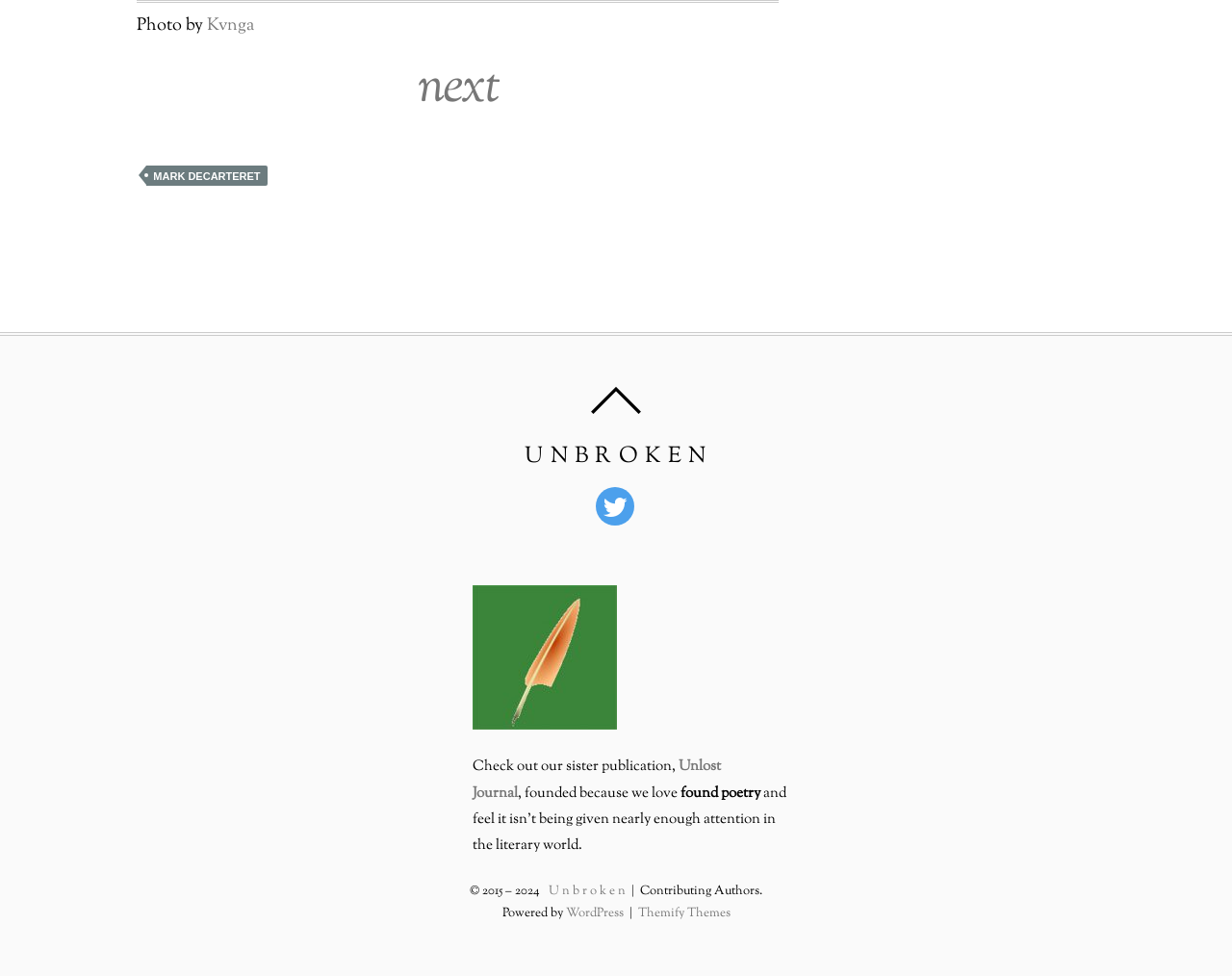Could you locate the bounding box coordinates for the section that should be clicked to accomplish this task: "Visit the Unlost Journal".

[0.384, 0.774, 0.585, 0.823]